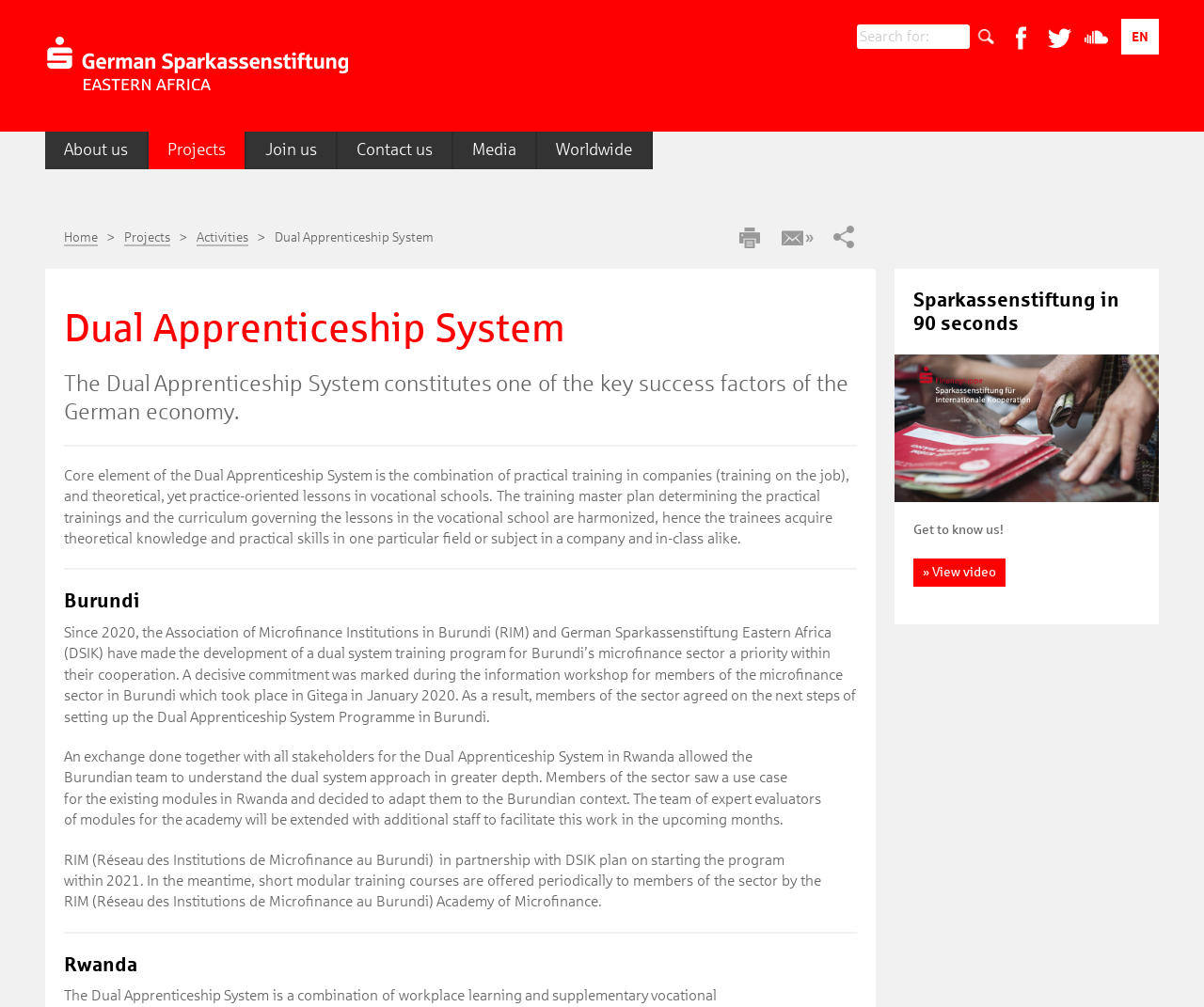Find the headline of the webpage and generate its text content.

Dual Apprenticeship System